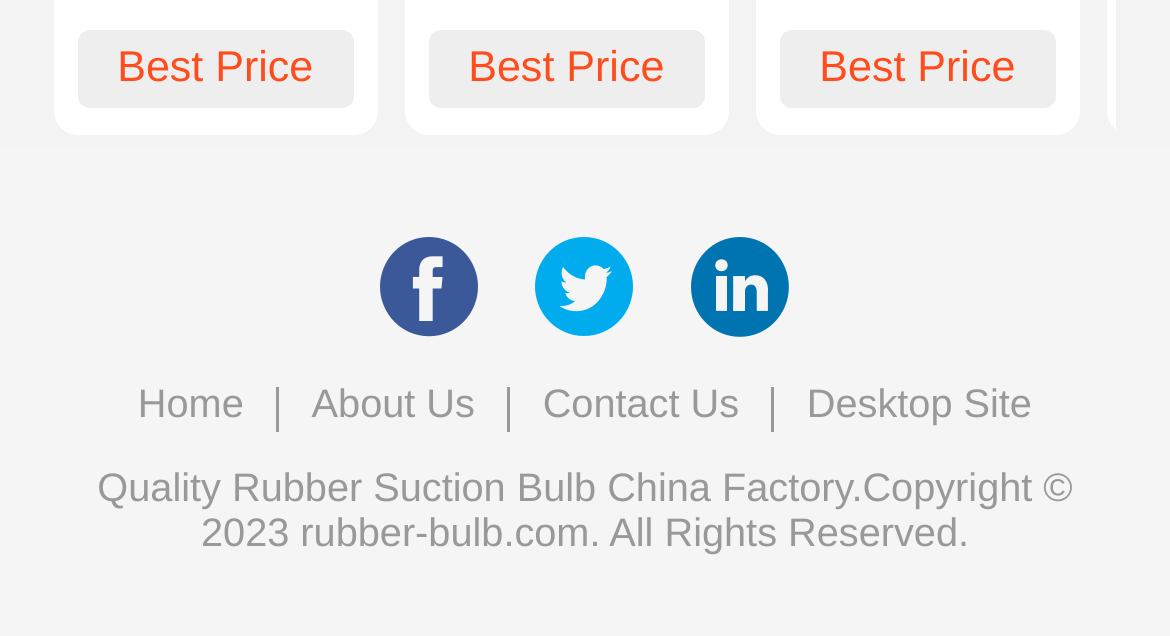Locate the bounding box coordinates of the clickable element to fulfill the following instruction: "Switch to Desktop Site". Provide the coordinates as four float numbers between 0 and 1 in the format [left, top, right, bottom].

[0.69, 0.598, 0.882, 0.681]